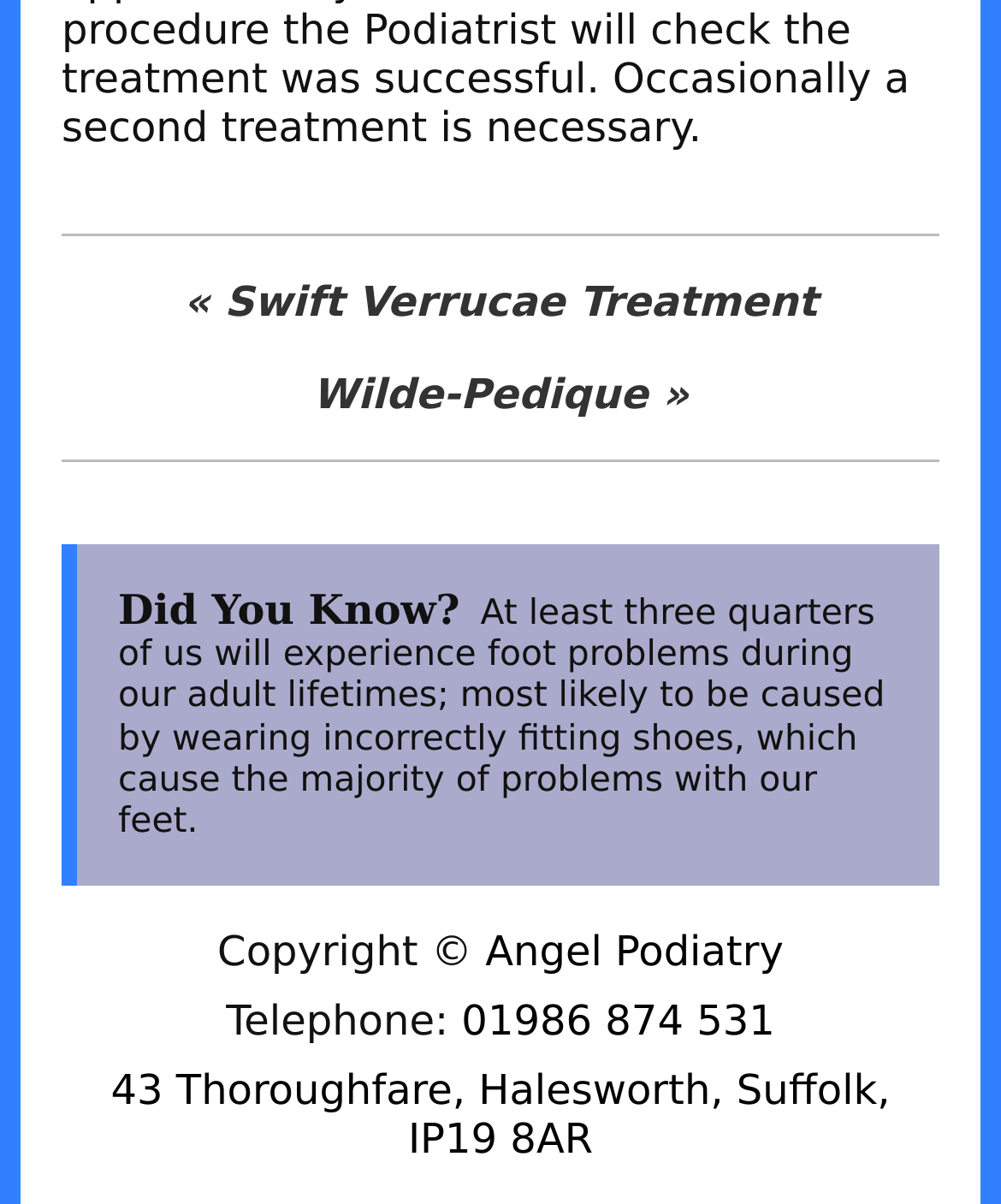What is the name of the podiatry clinic?
Using the image, answer in one word or phrase.

Angel Podiatry